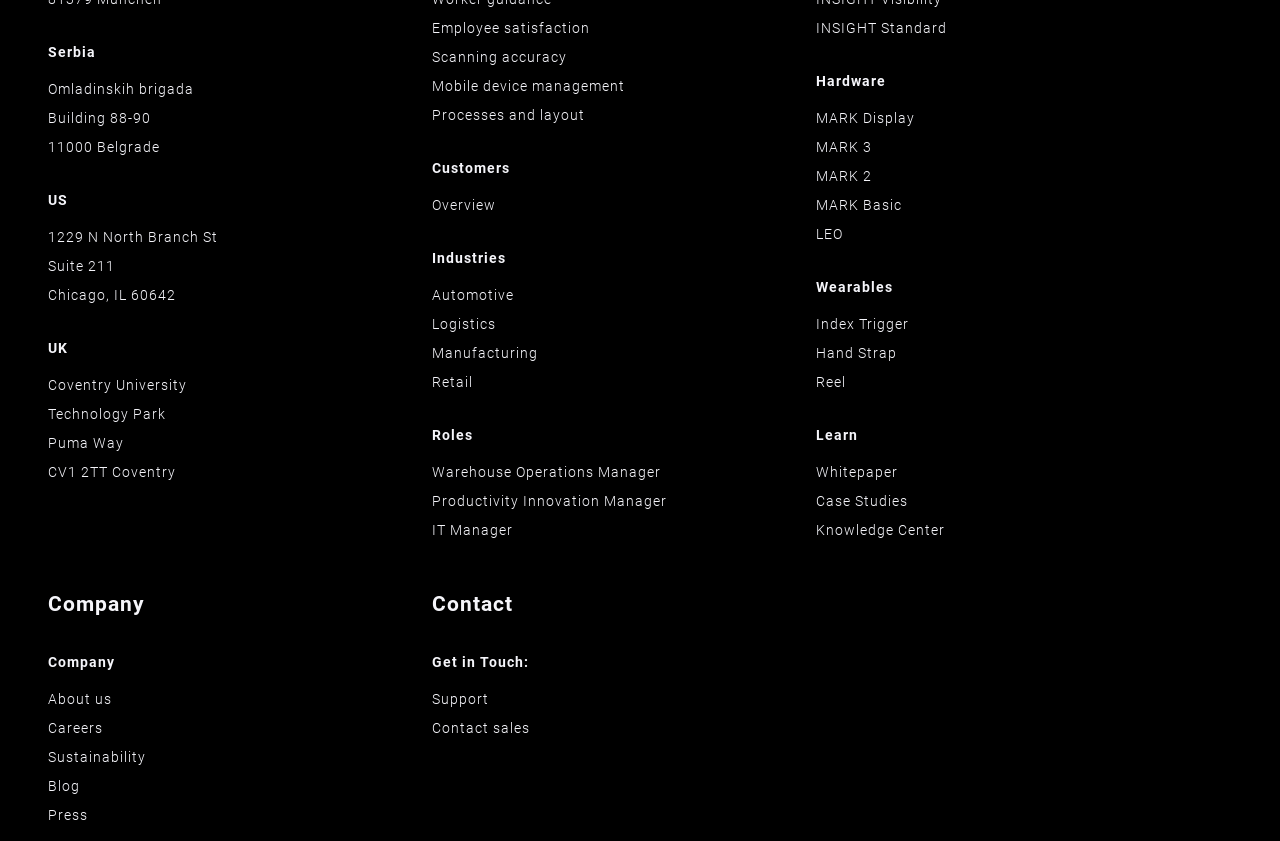Please identify the bounding box coordinates of the clickable region that I should interact with to perform the following instruction: "Explore the Knowledge Center". The coordinates should be expressed as four float numbers between 0 and 1, i.e., [left, top, right, bottom].

[0.637, 0.618, 0.933, 0.643]